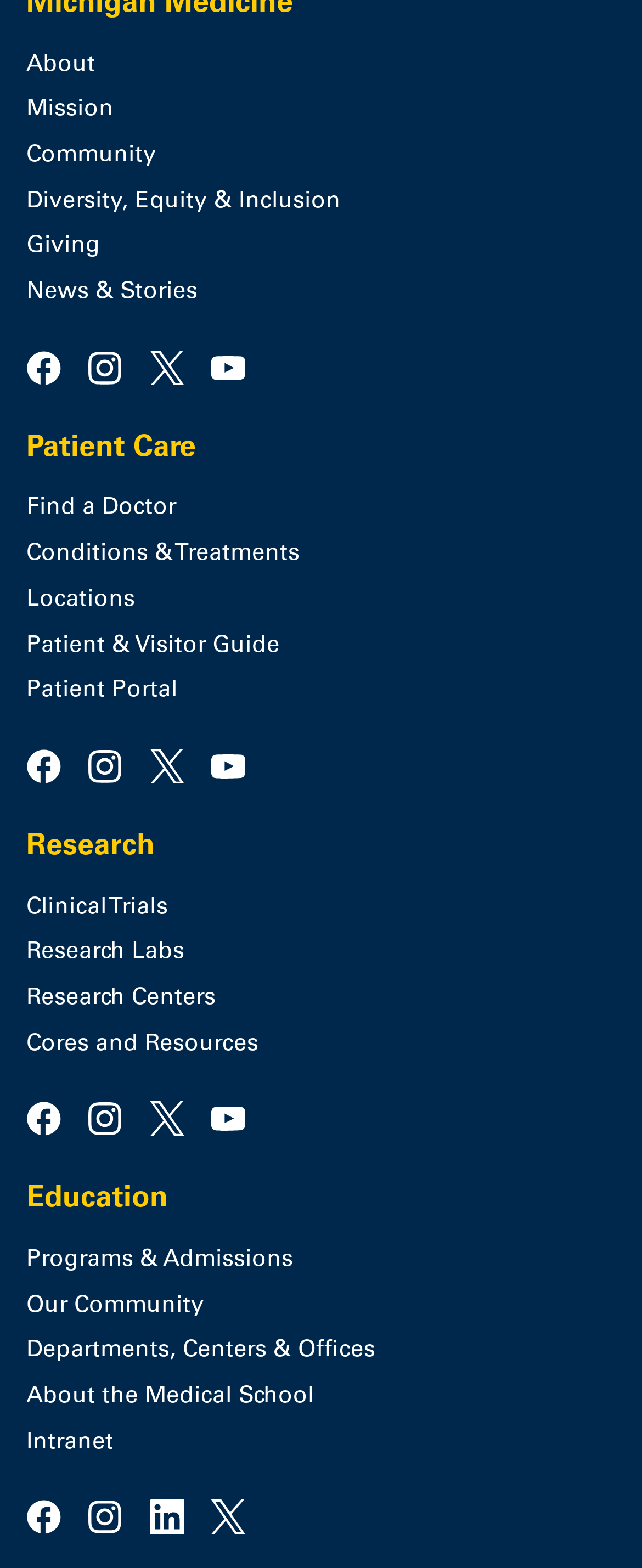Determine the bounding box coordinates in the format (top-left x, top-left y, bottom-right x, bottom-right y). Ensure all values are floating point numbers between 0 and 1. Identify the bounding box of the UI element described by: aria-label="instagram"

[0.137, 0.223, 0.191, 0.25]